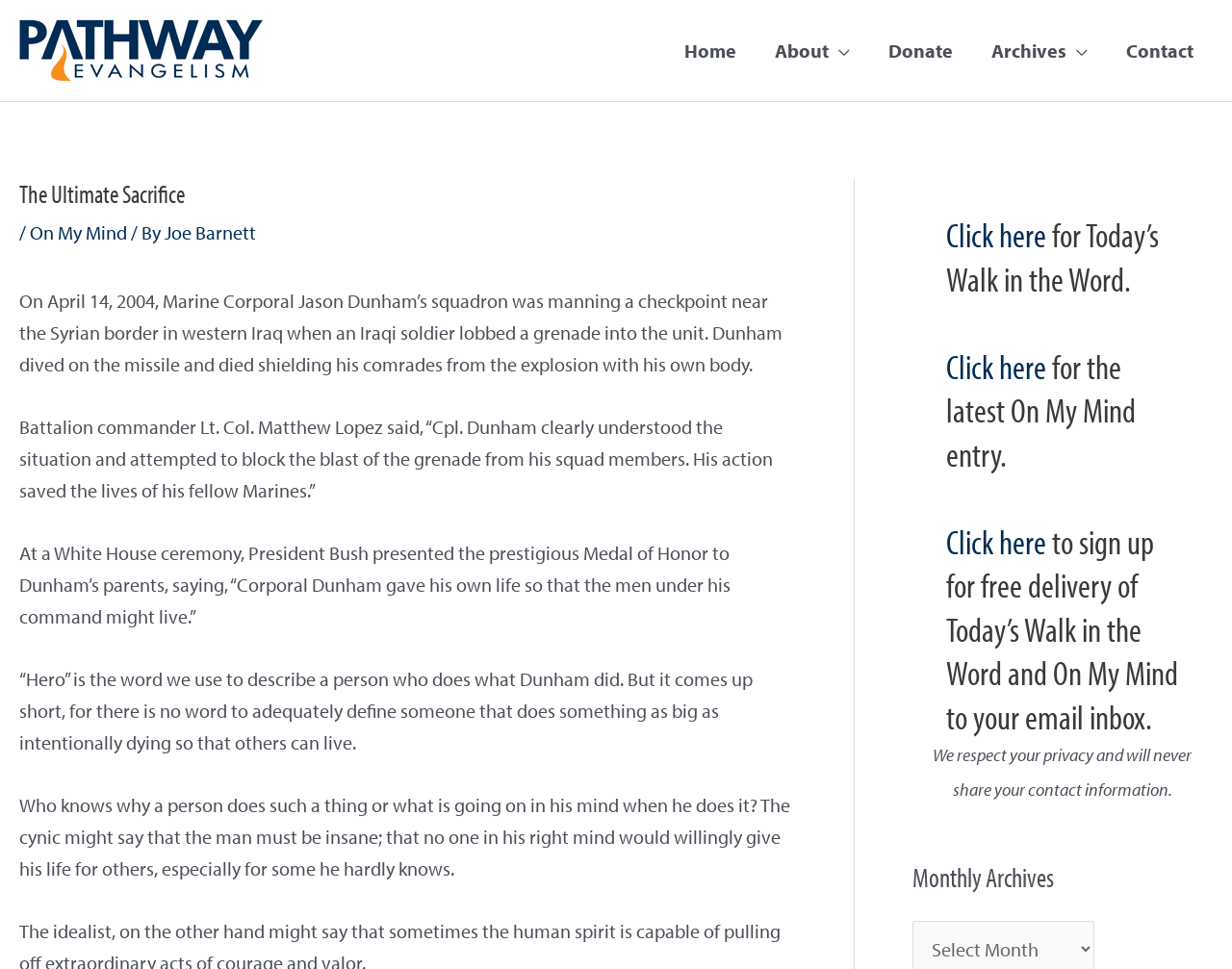Explain in detail what you observe on this webpage.

The webpage is about the story of Marine Corporal Jason Dunham, who made the ultimate sacrifice in Iraq. At the top left, there is a logo of Pathway Evangelism, Inc. with a link to the organization's website. Next to it, there is a navigation menu with links to different sections of the website, including Home, About, Donate, Archives, and Contact.

Below the navigation menu, there is a header section with a heading that reads "The Ultimate Sacrifice". Below the heading, there is a paragraph of text that describes the incident where Corporal Dunham saved his comrades by diving on a grenade. The text is followed by two more paragraphs that quote the battalion commander and President Bush, praising Corporal Dunham's heroic act.

Further down the page, there are three more paragraphs of text that reflect on the concept of heroism and the motivations behind Corporal Dunham's actions. The text is written in a contemplative and introspective tone.

On the right side of the page, there is a complementary section with a heading that invites readers to explore other resources on the website, including Today's Walk in the Word and On My Mind entries. There are three links to click on, each leading to a different resource. Below these links, there is a statement about respecting readers' privacy and not sharing their contact information.

At the very bottom of the page, there is a section with a heading that reads "Monthly Archives", but it does not contain any specific archives or links.